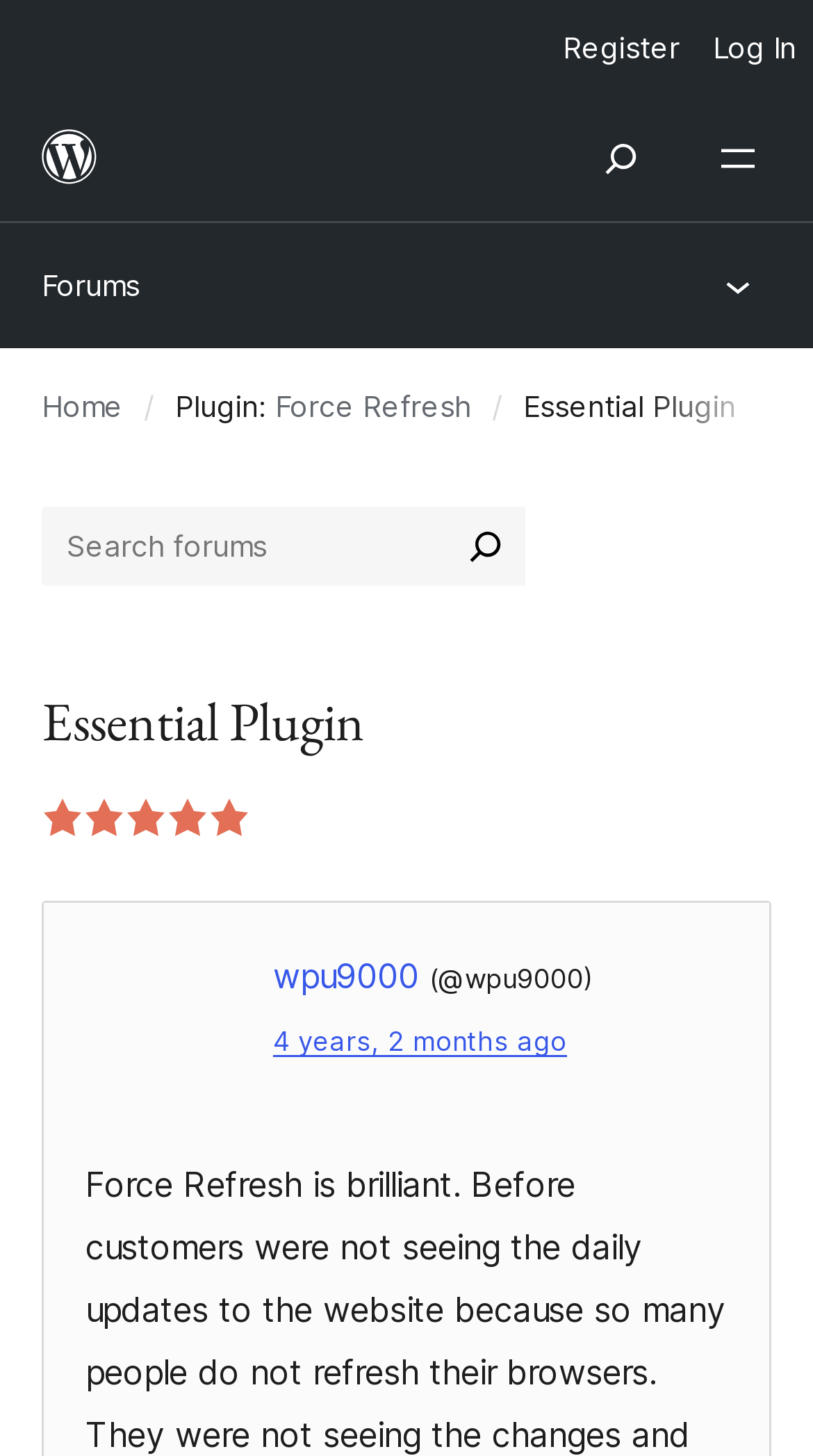What is the purpose of the button with the image?
Please provide a single word or phrase answer based on the image.

Open menu